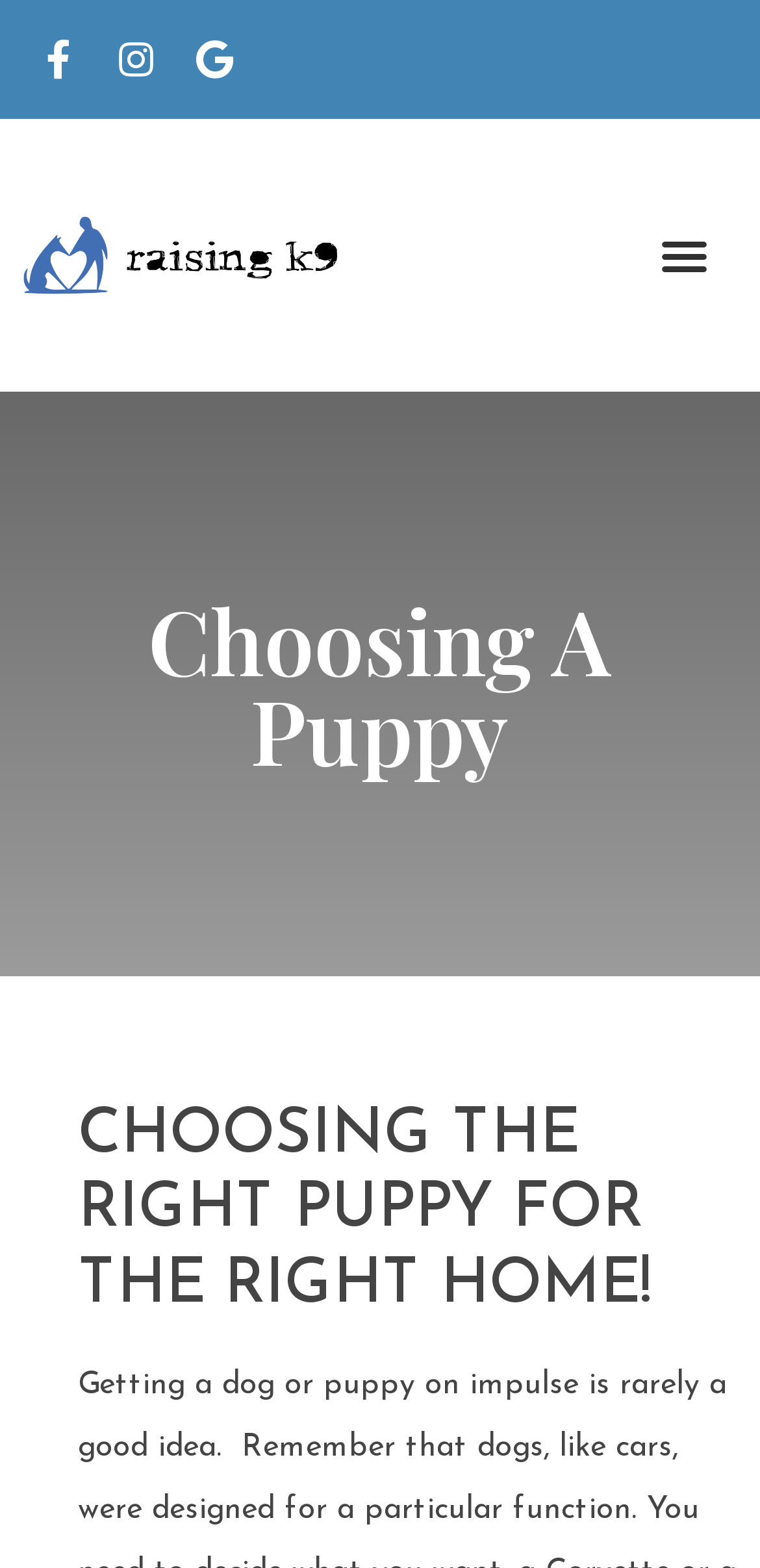What is the function of the button on the top right? Based on the image, give a response in one word or a short phrase.

Menu Toggle